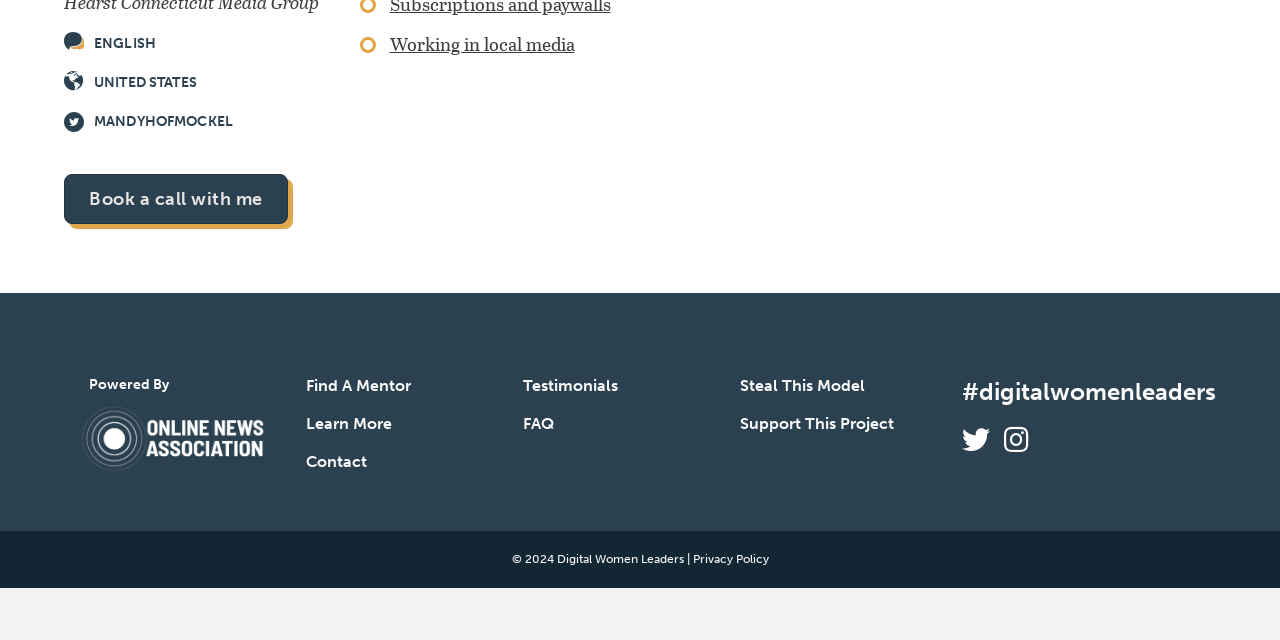Using the element description: "Book a call with me", determine the bounding box coordinates. The coordinates should be in the format [left, top, right, bottom], with values between 0 and 1.

[0.05, 0.272, 0.225, 0.35]